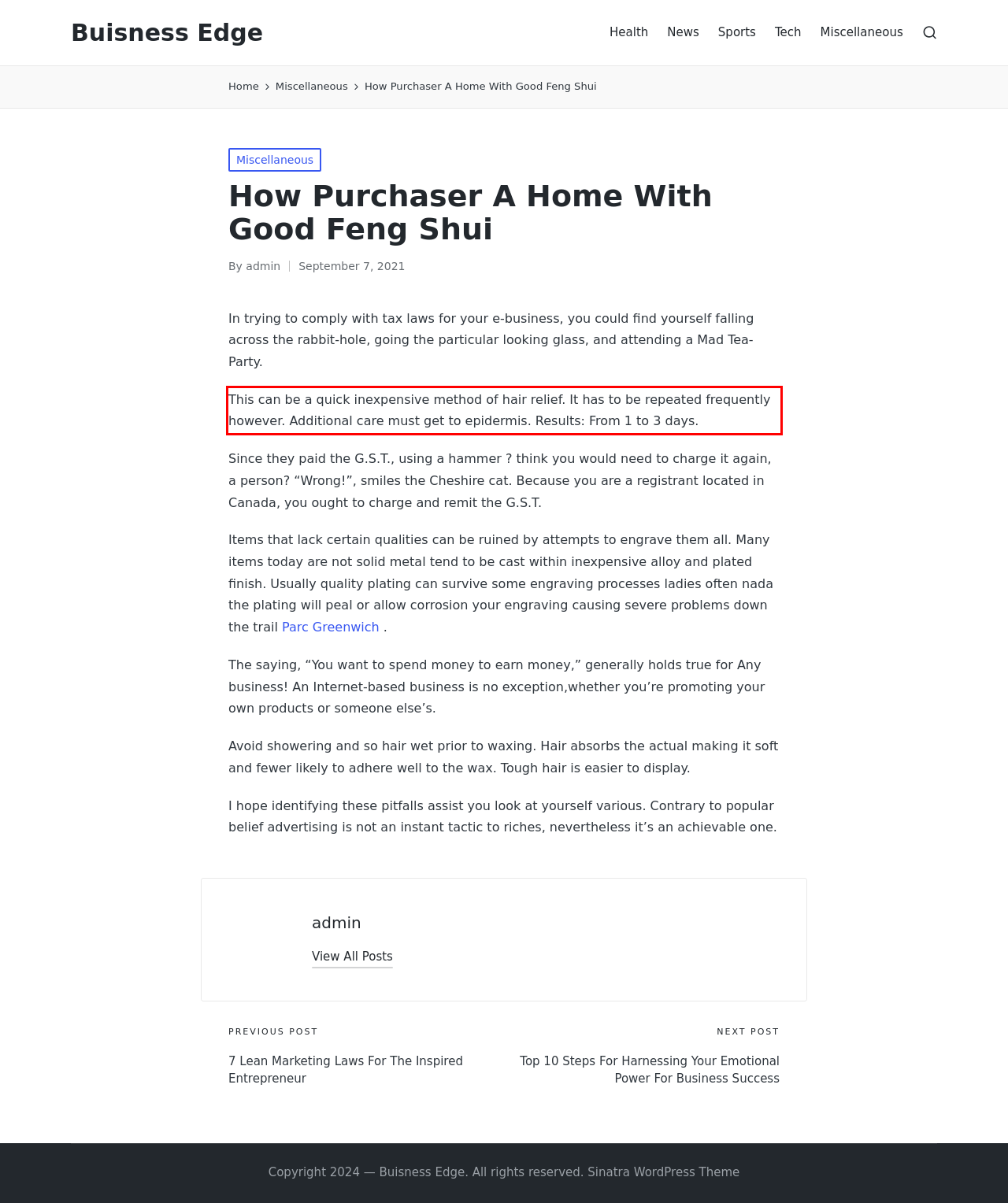Extract and provide the text found inside the red rectangle in the screenshot of the webpage.

This can be a quick inexpensive method of hair relief. It has to be repeated frequently however. Additional care must get to epidermis. Results: From 1 to 3 days.